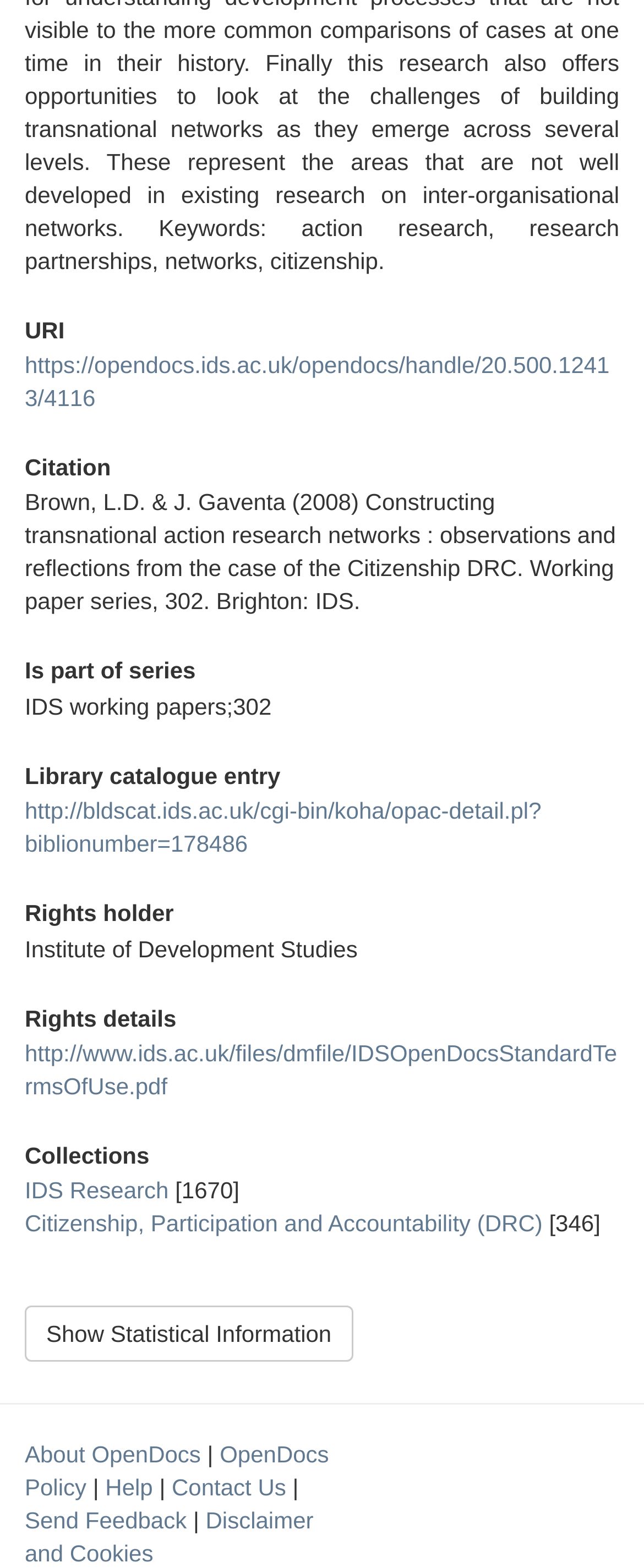What is the name of the institute that holds the rights to the research paper?
Based on the image, answer the question in a detailed manner.

I found the name of the institute that holds the rights to the research paper by looking at the StaticText element with the ID 267, which contains the text 'Institute of Development Studies'. This text is located under the heading 'Rights holder', which suggests that this institute holds the rights to the research paper.